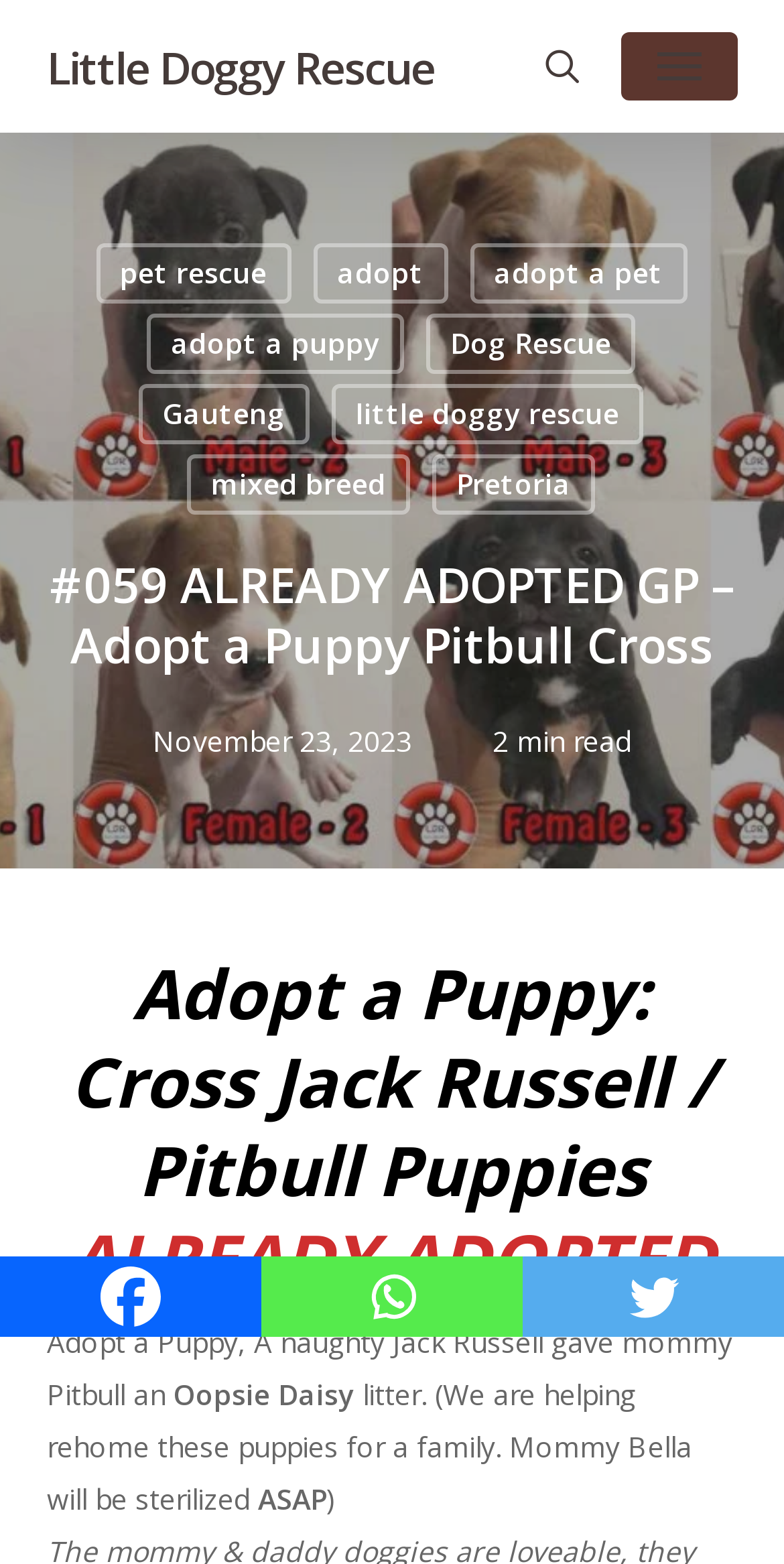Locate the UI element that matches the description Gauteng in the webpage screenshot. Return the bounding box coordinates in the format (top-left x, top-left y, bottom-right x, bottom-right y), with values ranging from 0 to 1.

[0.177, 0.246, 0.395, 0.284]